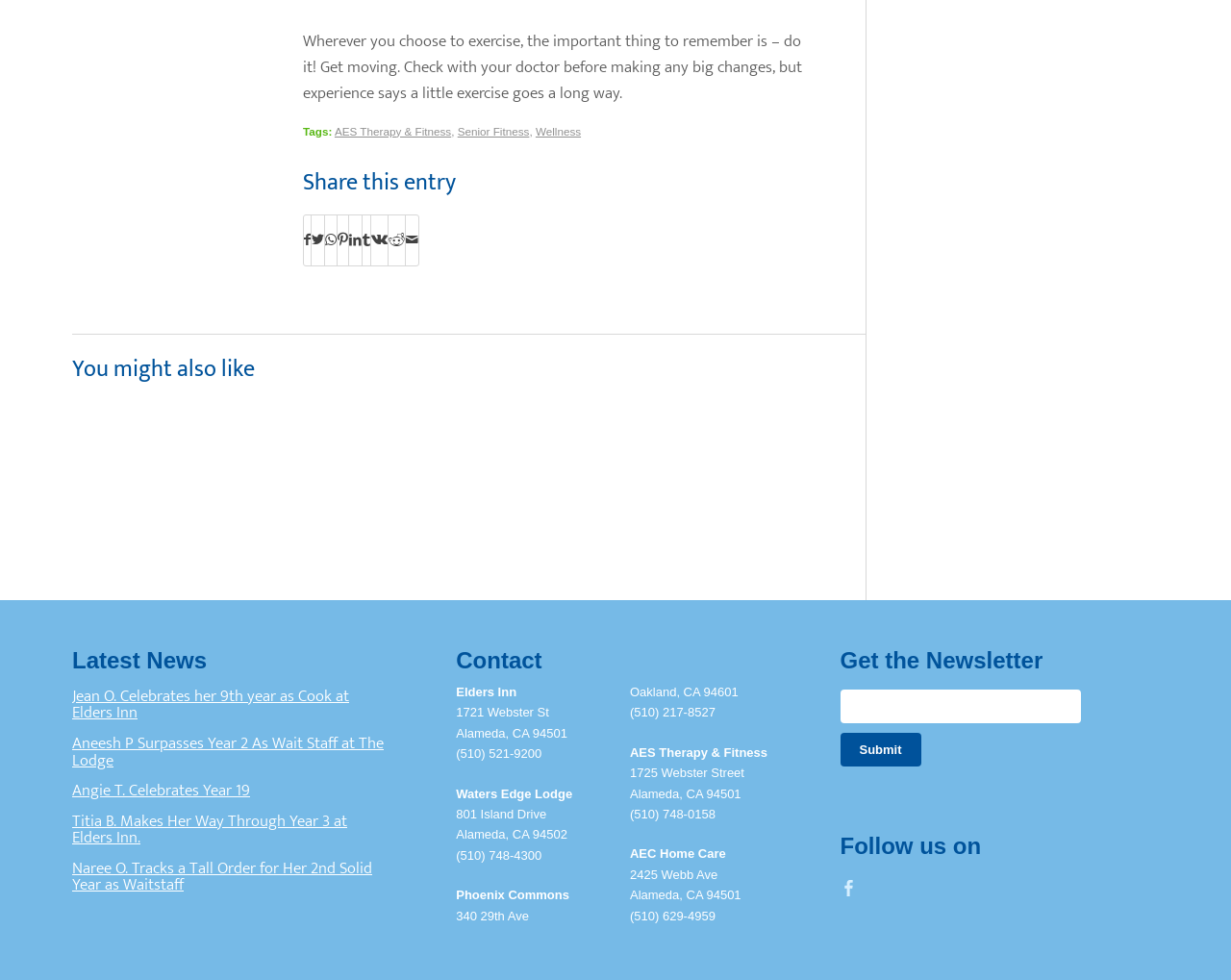Locate the bounding box coordinates of the element's region that should be clicked to carry out the following instruction: "Contact AES Therapy & Fitness". The coordinates need to be four float numbers between 0 and 1, i.e., [left, top, right, bottom].

[0.512, 0.76, 0.623, 0.775]